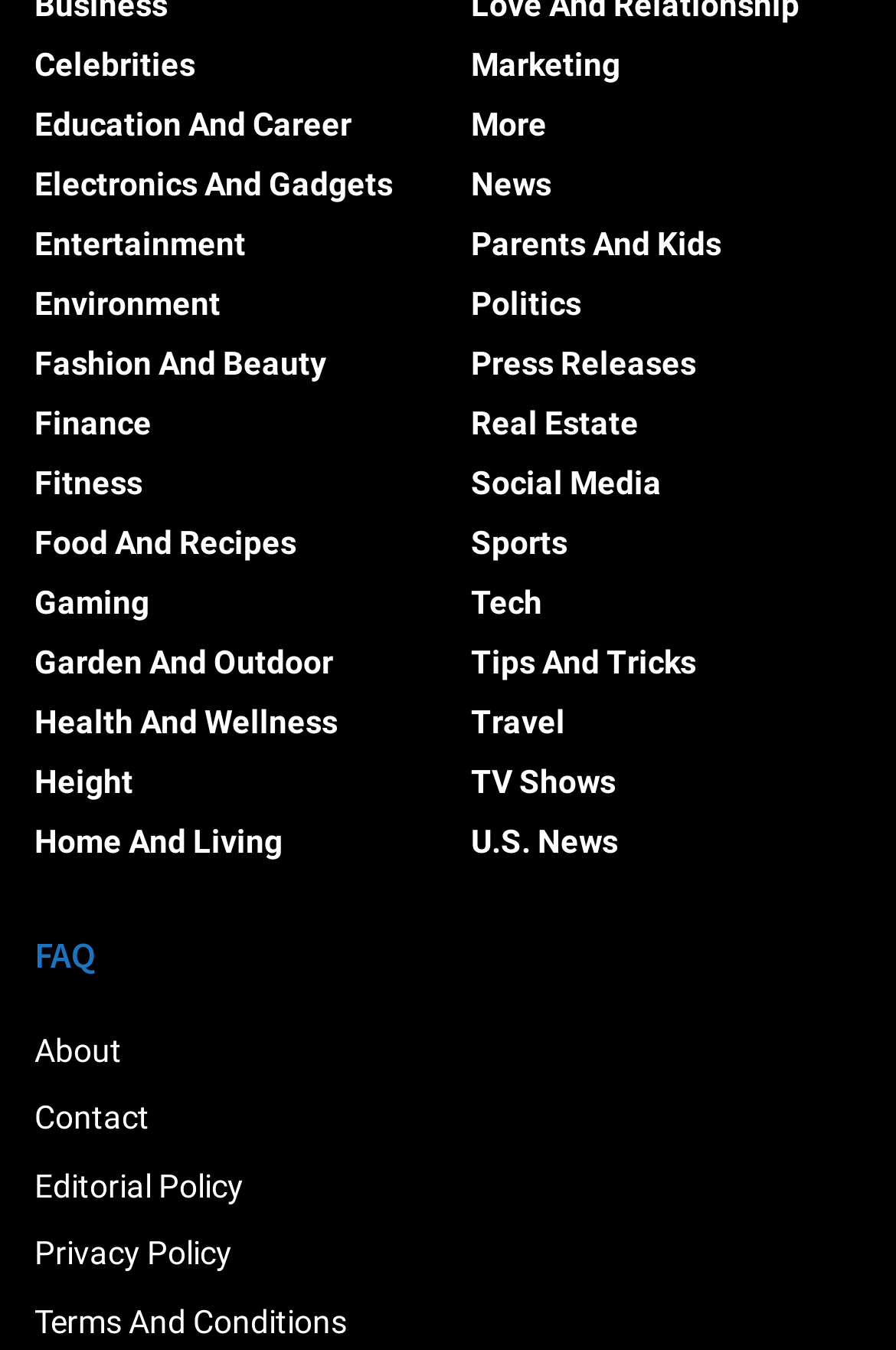Please identify the bounding box coordinates of the clickable element to fulfill the following instruction: "Learn about Health And Wellness". The coordinates should be four float numbers between 0 and 1, i.e., [left, top, right, bottom].

[0.038, 0.52, 0.377, 0.547]